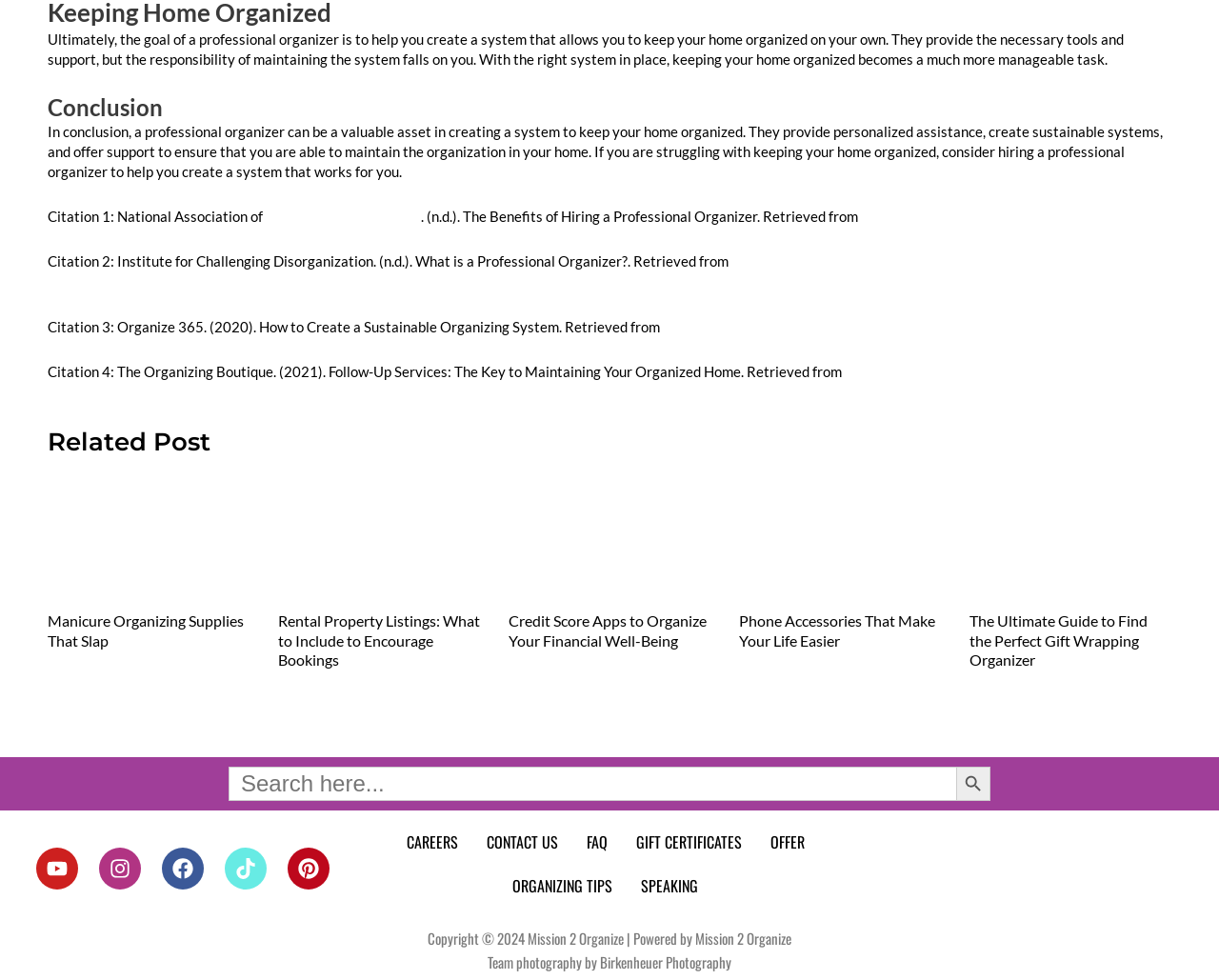Please find the bounding box coordinates of the clickable region needed to complete the following instruction: "Click on Policy Advice". The bounding box coordinates must consist of four float numbers between 0 and 1, i.e., [left, top, right, bottom].

None